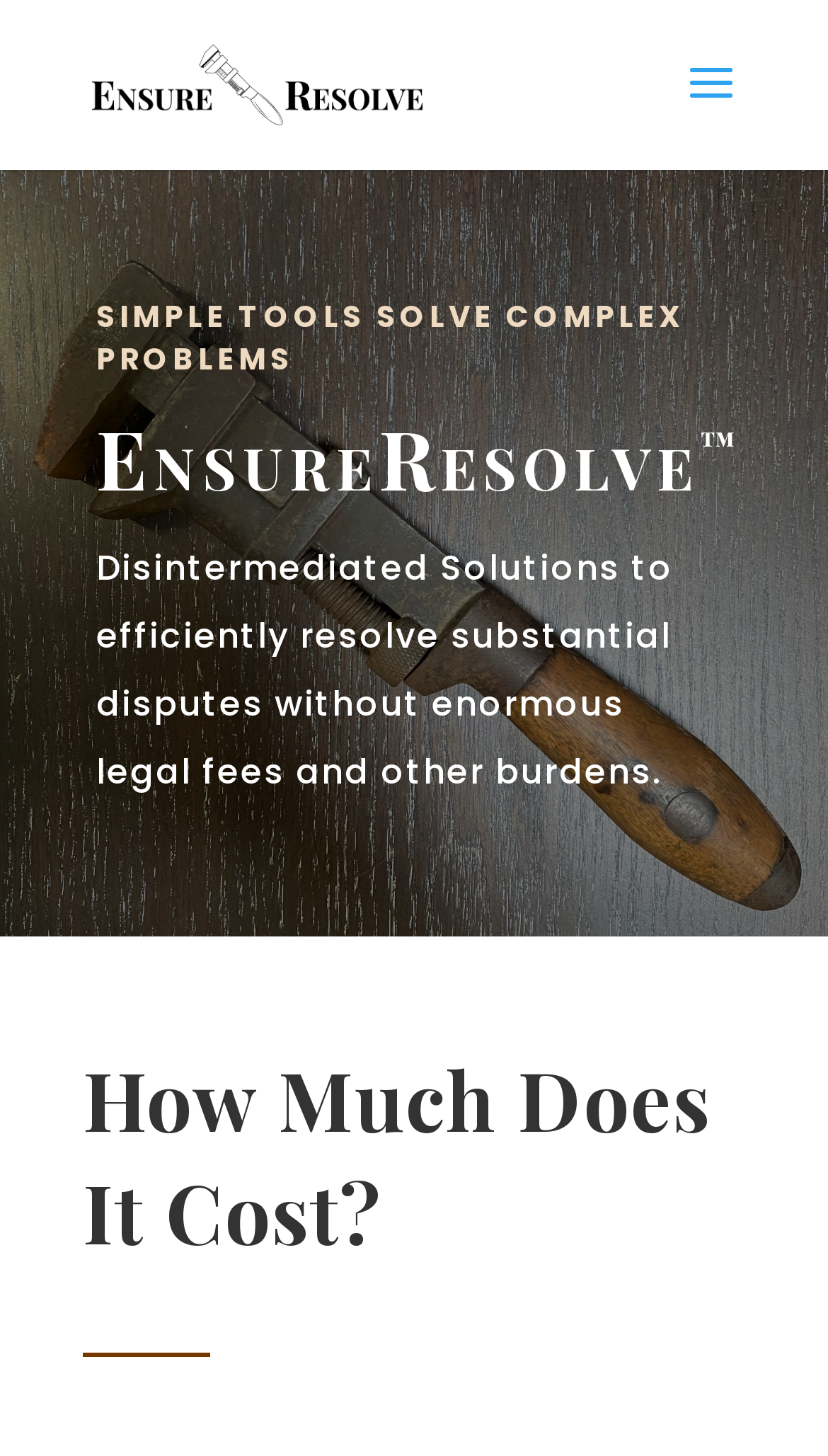Given the element description alt="Enresolve.com", specify the bounding box coordinates of the corresponding UI element in the format (top-left x, top-left y, bottom-right x, bottom-right y). All values must be between 0 and 1.

[0.11, 0.042, 0.51, 0.07]